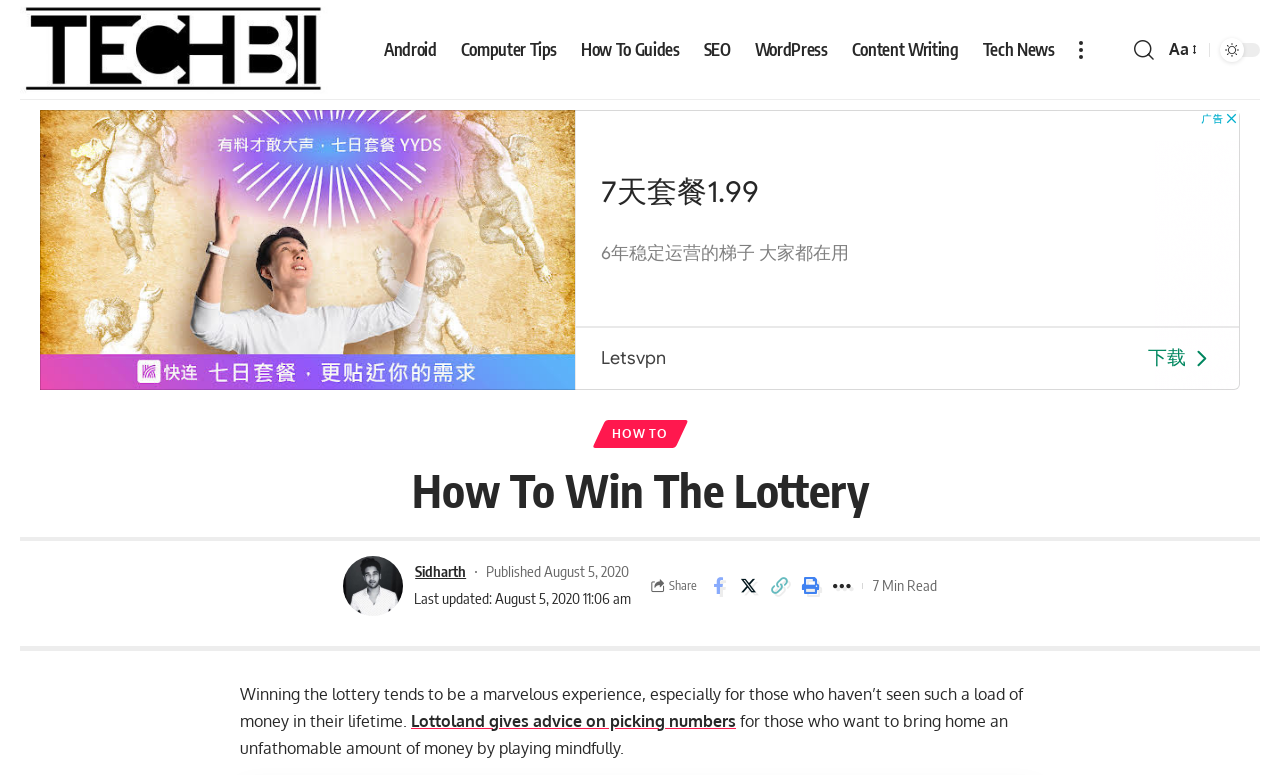Given the content of the image, can you provide a detailed answer to the question?
What is the website's main topic?

The website's main topic can be inferred by looking at the navigation menu which includes links to 'How To Guides', 'Android', 'Computer Tips', and other related topics. The current article is also a 'How To' guide, which further supports this conclusion.